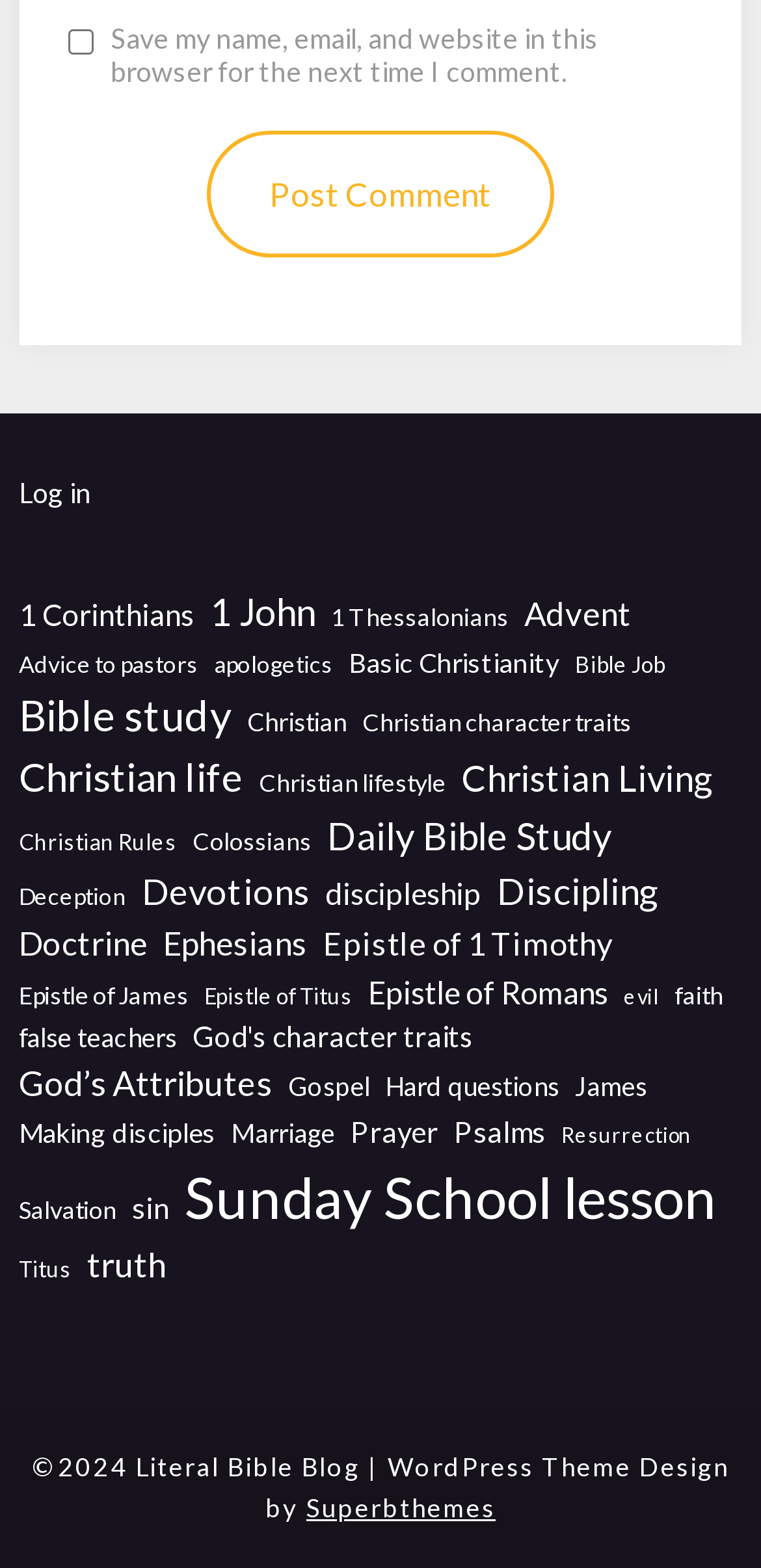Please locate the bounding box coordinates of the region I need to click to follow this instruction: "Visit Superbthemes".

[0.403, 0.952, 0.651, 0.972]